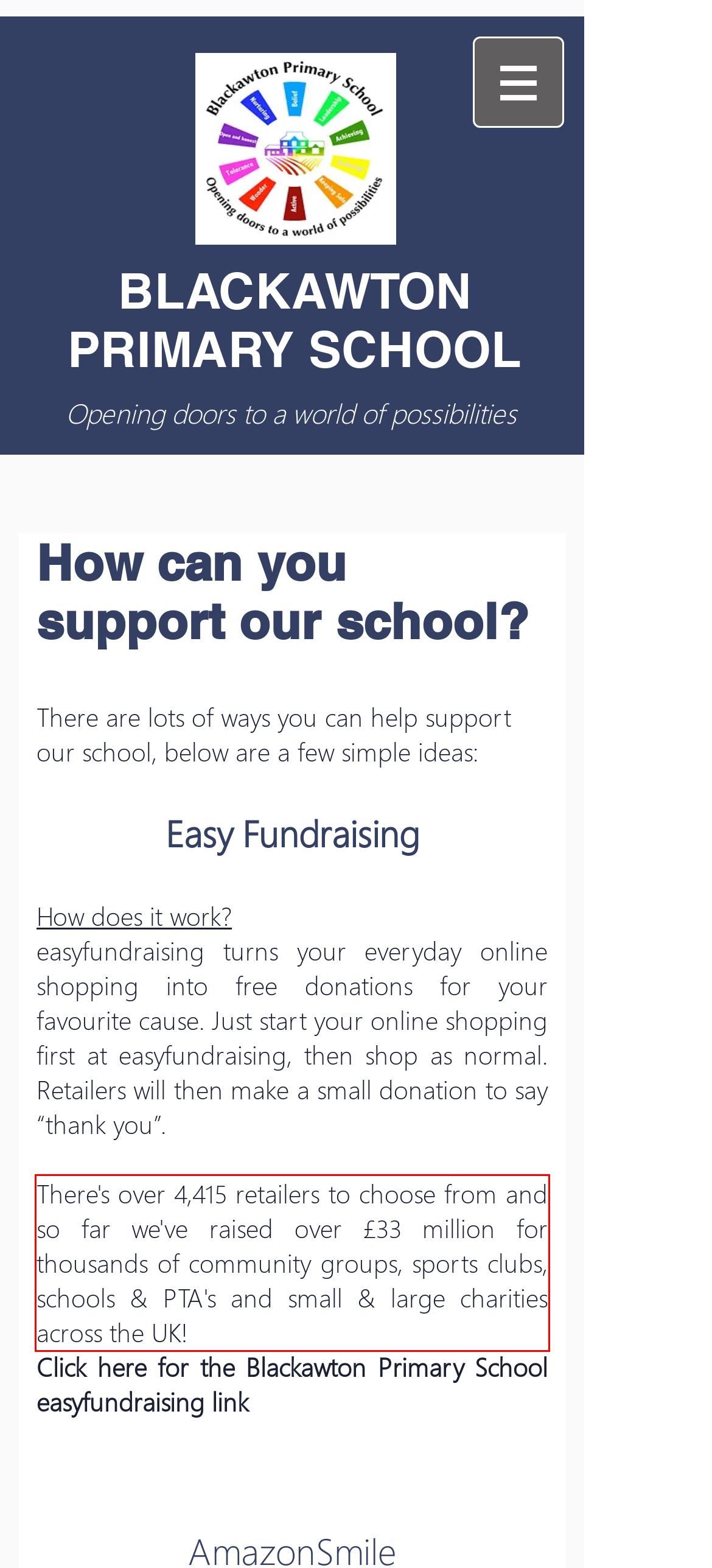Please analyze the screenshot of a webpage and extract the text content within the red bounding box using OCR.

​There's over 4,415 retailers to choose from and so far we've raised over £33 million for thousands of community groups, sports clubs, schools & PTA's and small & large charities across the UK!